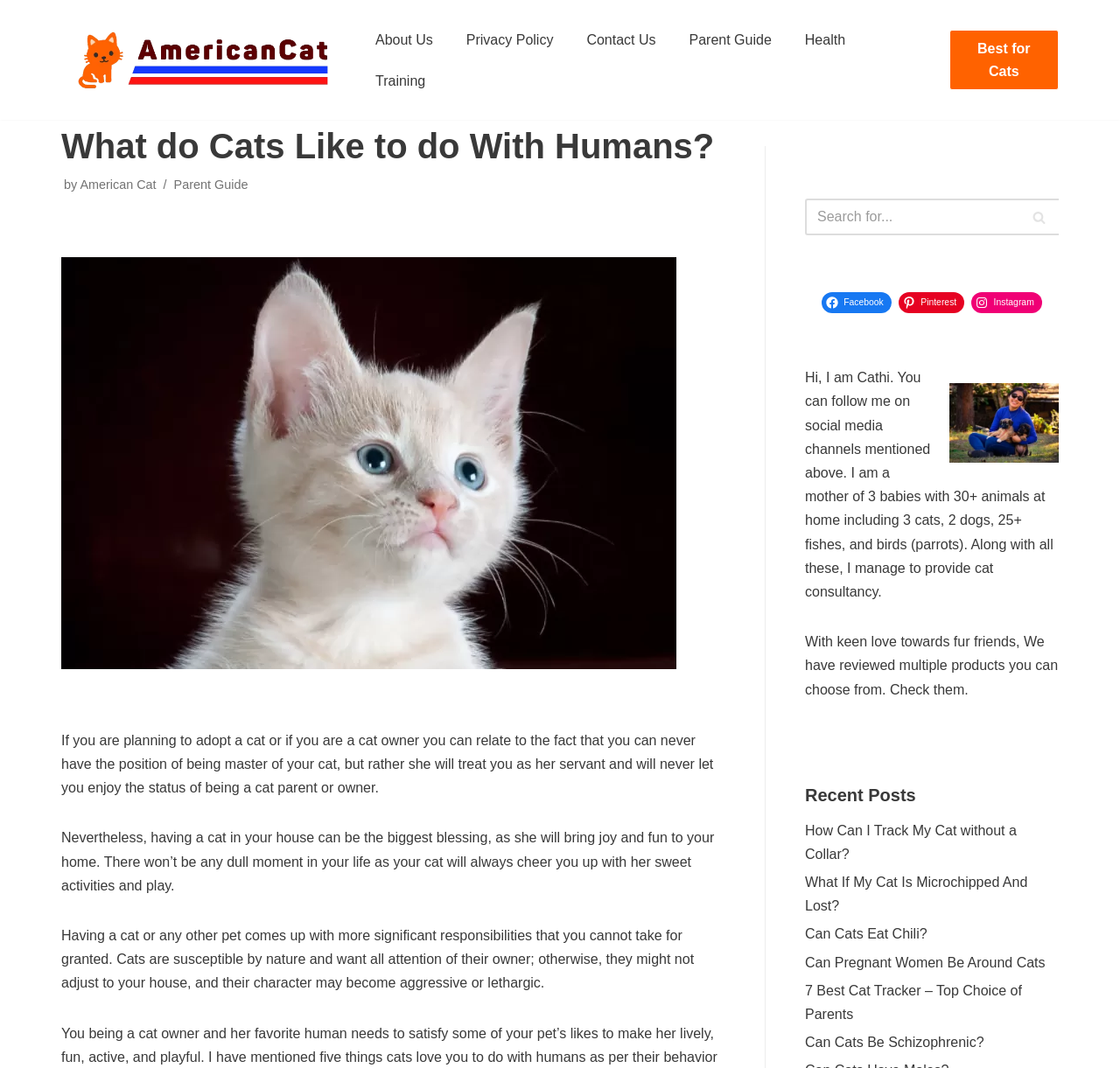Identify the primary heading of the webpage and provide its text.

What do Cats Like to do With Humans?